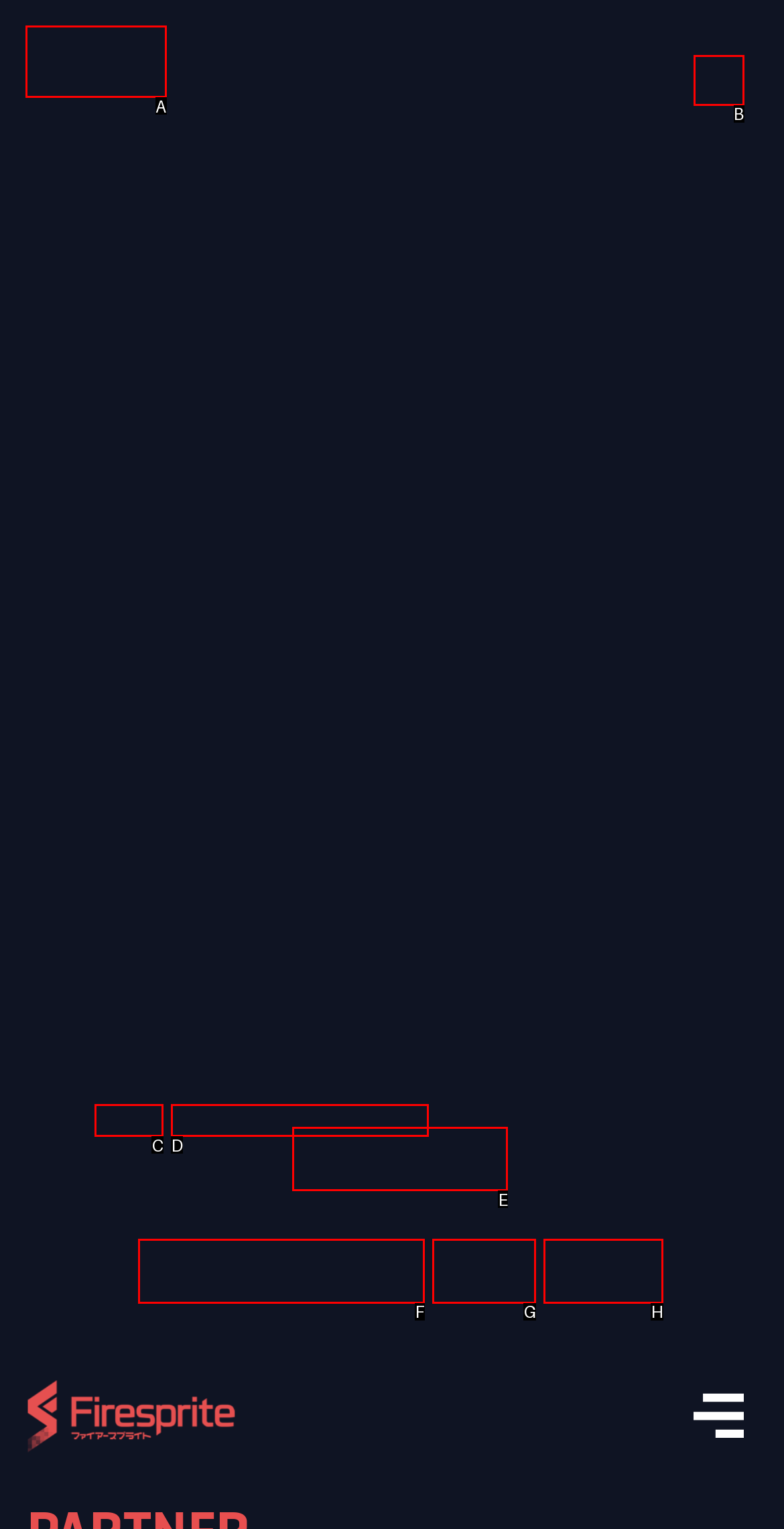For the instruction: Click Firesprite logo, determine the appropriate UI element to click from the given options. Respond with the letter corresponding to the correct choice.

A